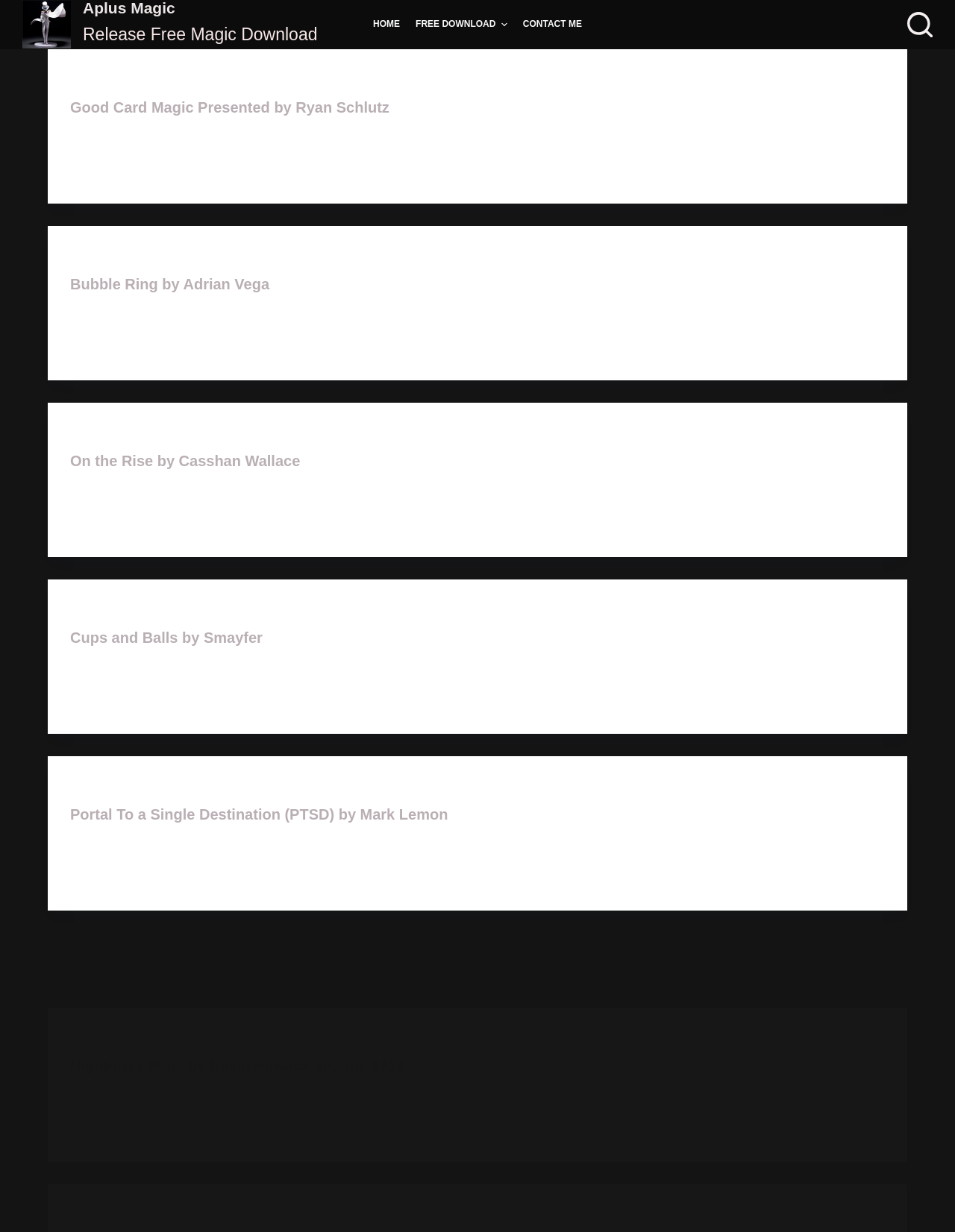Analyze the image and deliver a detailed answer to the question: What is the name of the website?

The name of the website can be found in the top-left corner of the webpage, where it says 'Aplus Magic' in the header section.